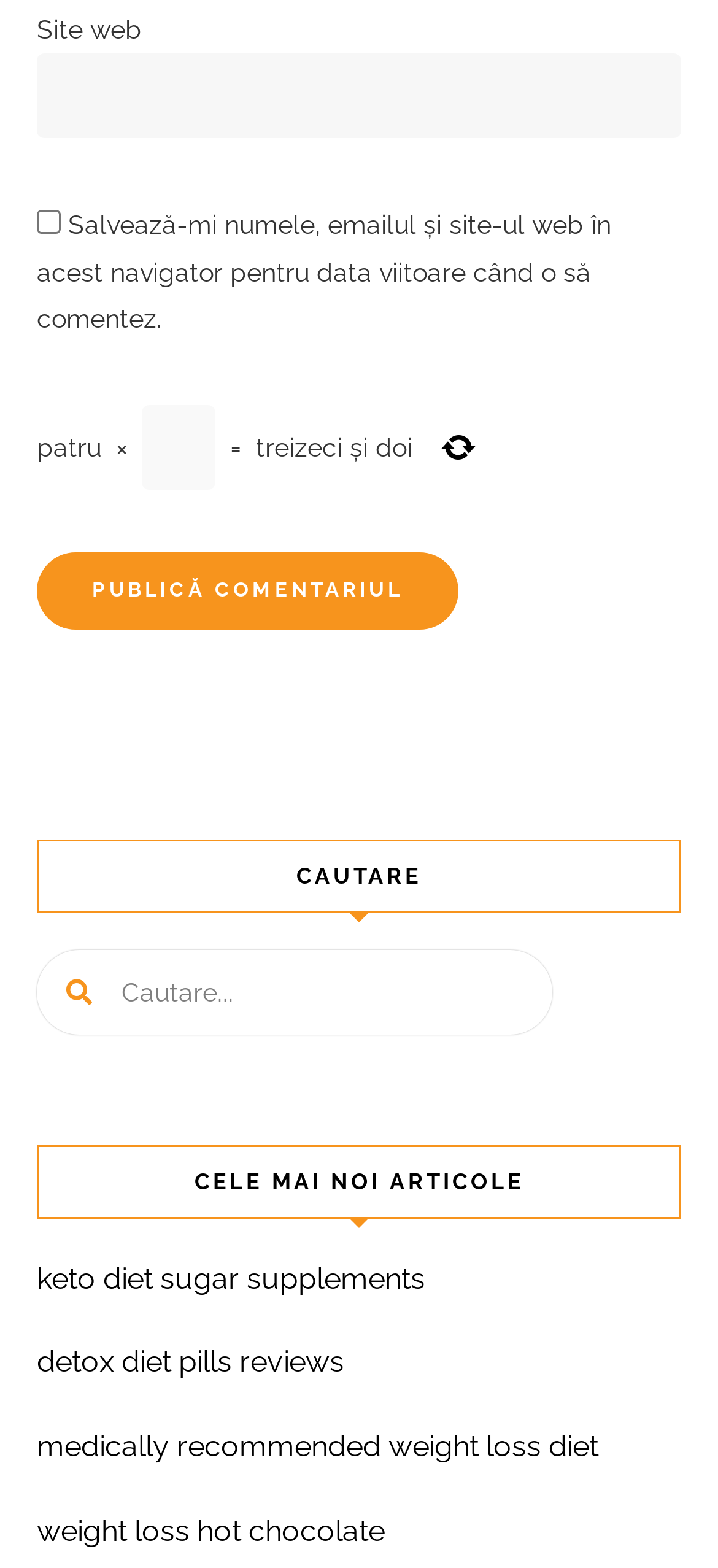Examine the image and give a thorough answer to the following question:
What is the button below the textbox?

The button is located below the textbox and has the text 'PUBLICĂ COMENTARIUL' which translates to 'Publish comment'.